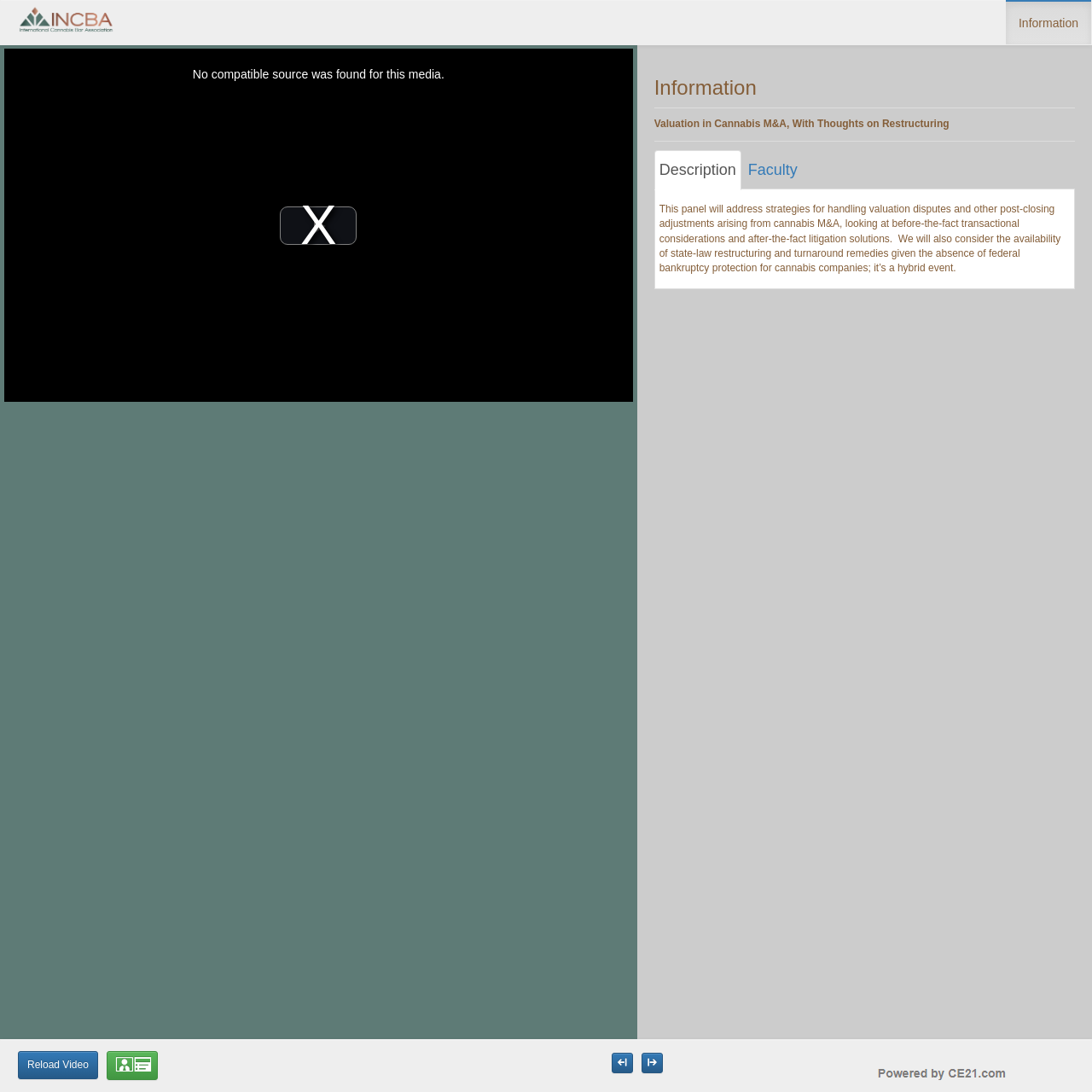Specify the bounding box coordinates for the region that must be clicked to perform the given instruction: "Maximize the viewer size".

[0.56, 0.952, 0.579, 0.995]